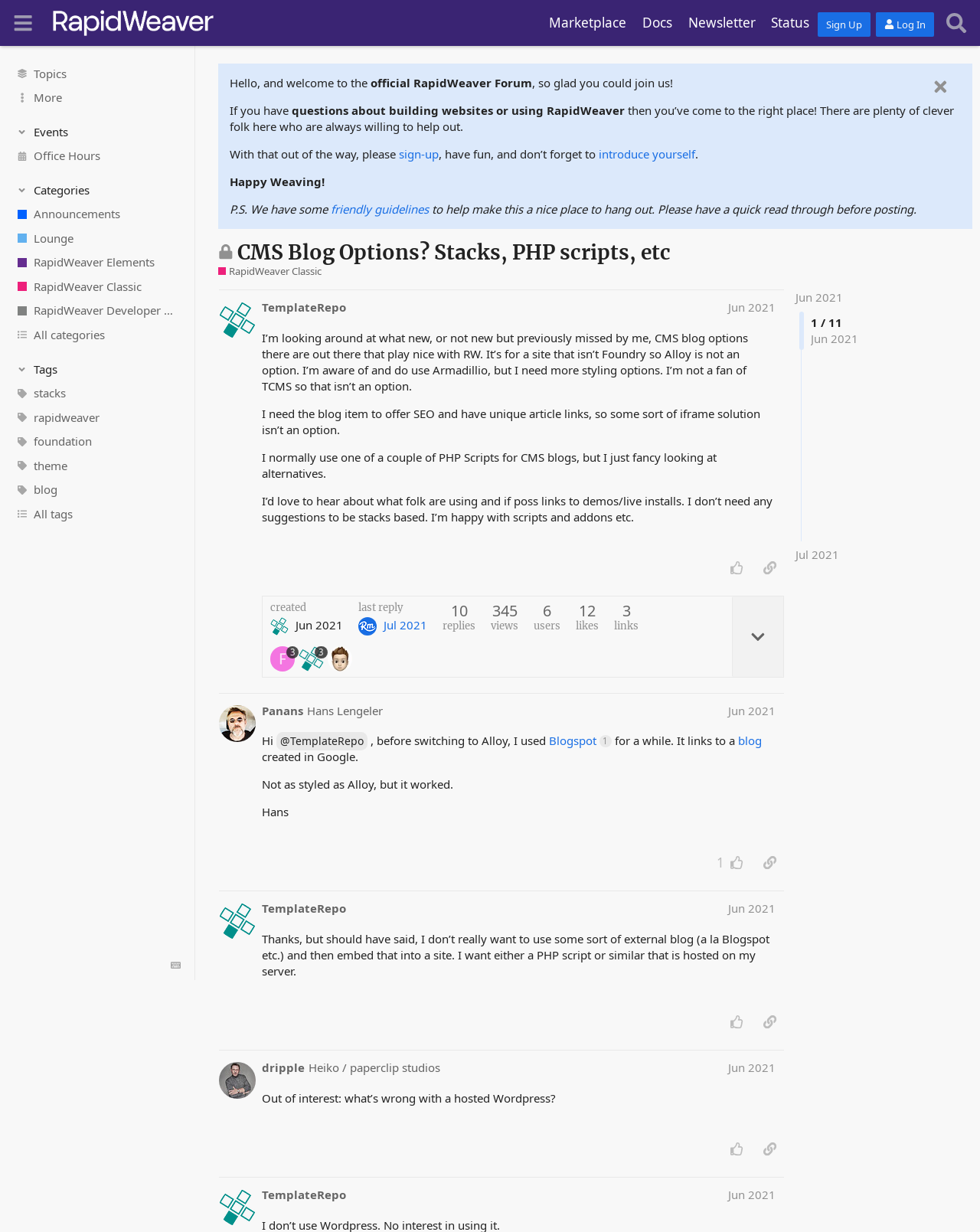Extract the bounding box coordinates for the HTML element that matches this description: "All tags". The coordinates should be four float numbers between 0 and 1, i.e., [left, top, right, bottom].

[0.0, 0.407, 0.199, 0.427]